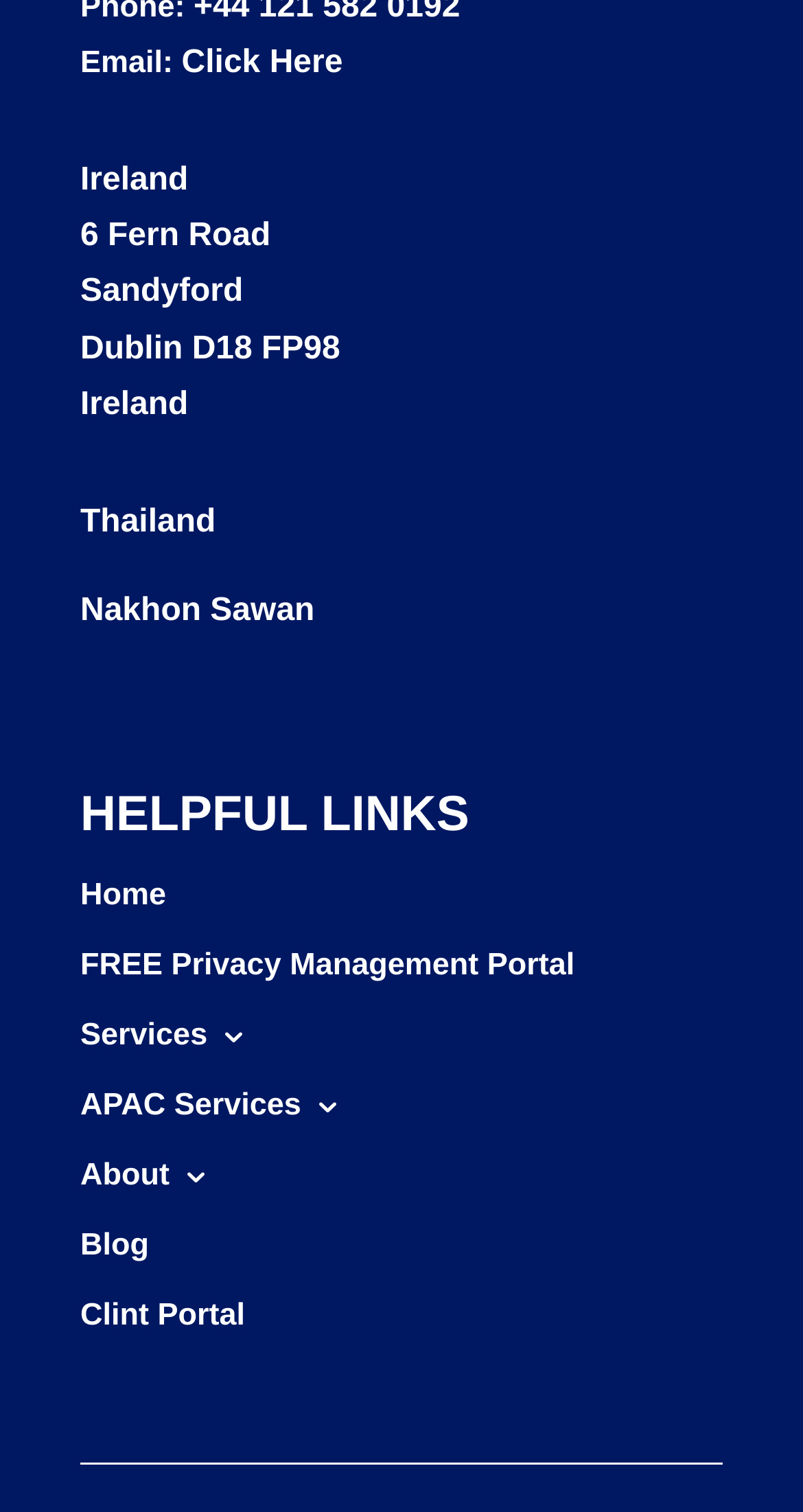How many links are under 'HELPFUL LINKS'?
Please respond to the question with as much detail as possible.

The number of links under 'HELPFUL LINKS' is 7, which can be determined by counting the link elements with bounding box coordinates starting from [0.1, 0.58, 0.207, 0.615] to [0.1, 0.858, 0.305, 0.893].